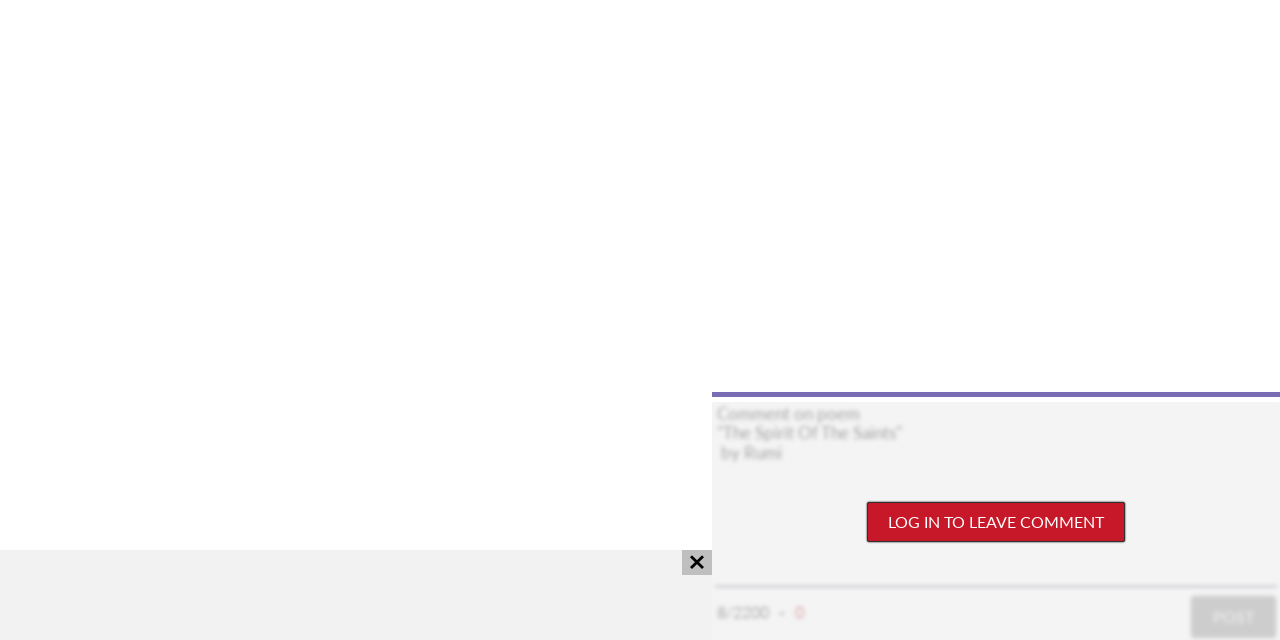Given the element description "aria-label="Advertisement" name="aswift_0" title="Advertisement"", identify the bounding box of the corresponding UI element.

[0.0, 0.859, 0.525, 1.0]